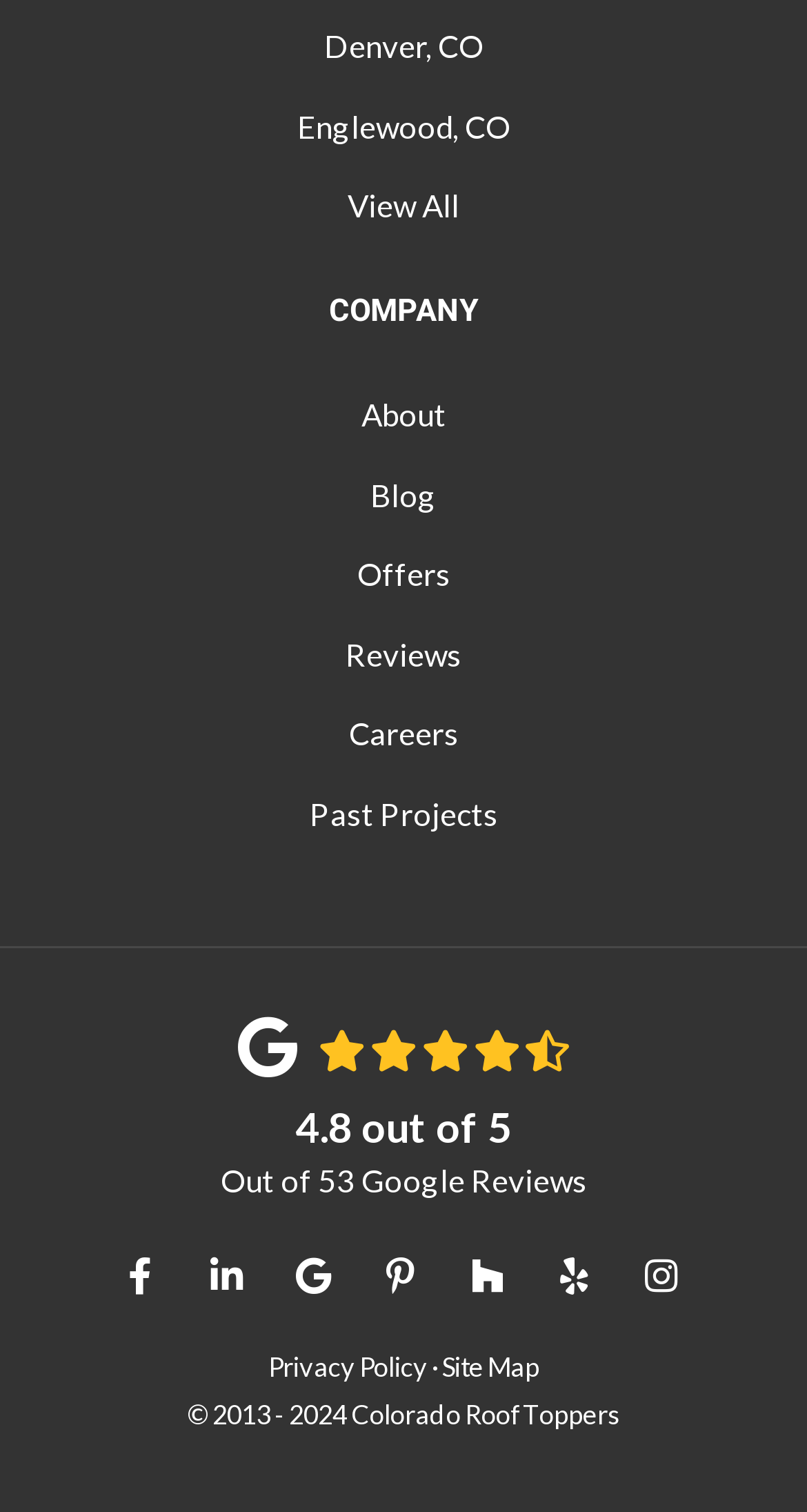Determine the bounding box of the UI component based on this description: "View Us On Instagram". The bounding box coordinates should be four float values between 0 and 1, i.e., [left, top, right, bottom].

[0.773, 0.818, 0.865, 0.867]